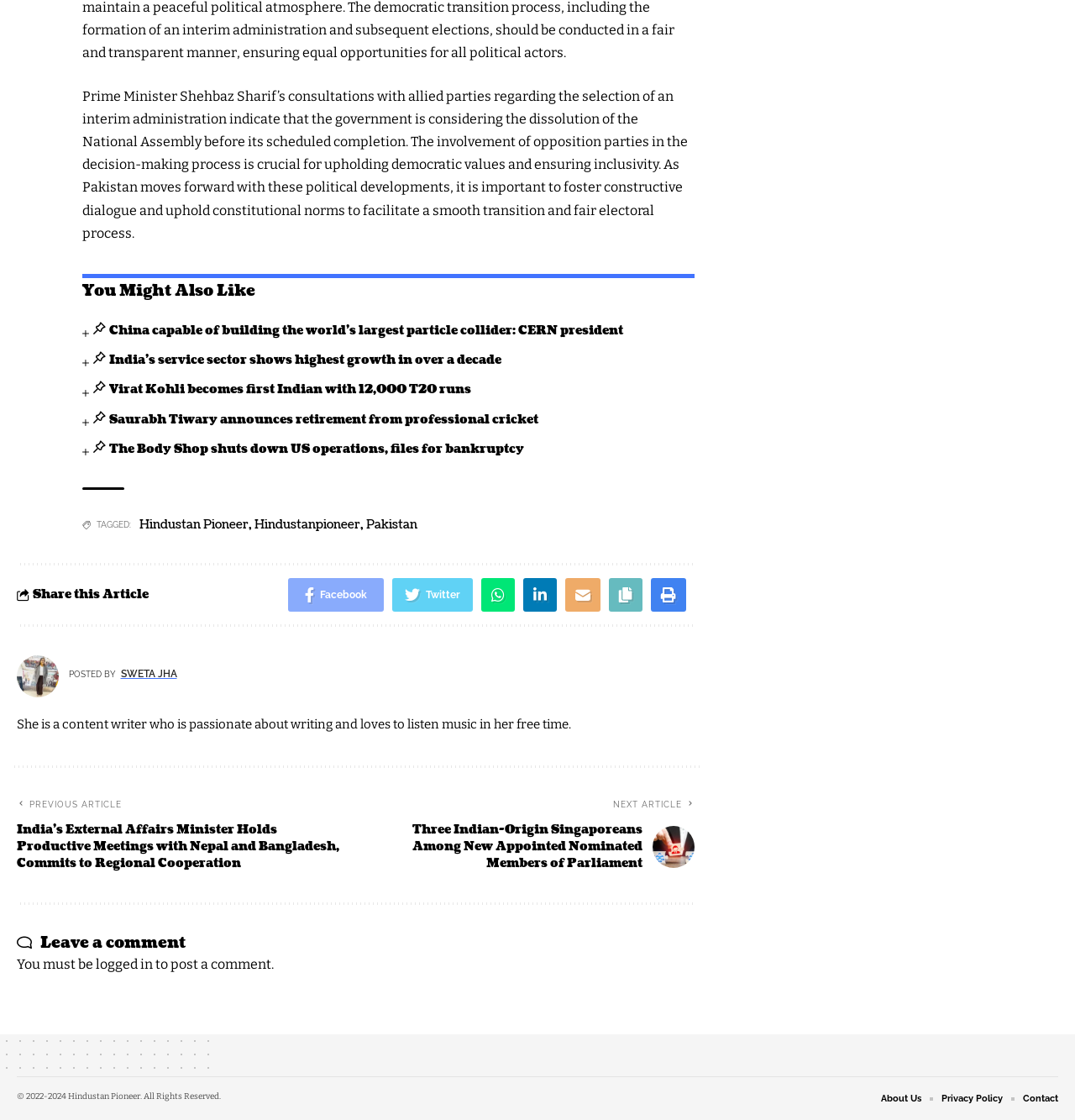Please determine the bounding box coordinates of the element's region to click in order to carry out the following instruction: "Share this article on Facebook". The coordinates should be four float numbers between 0 and 1, i.e., [left, top, right, bottom].

[0.268, 0.516, 0.357, 0.546]